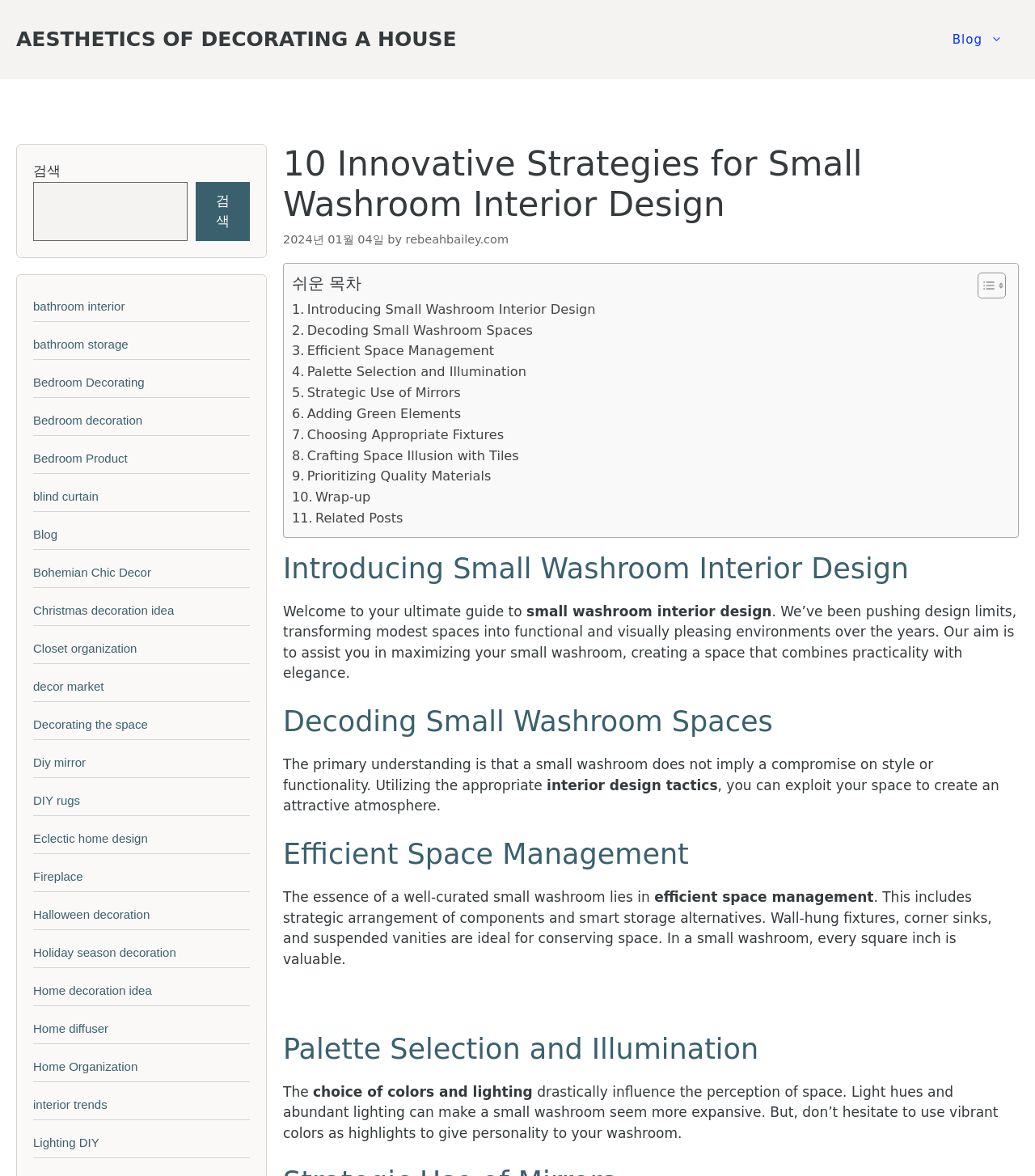What is the primary focus of this webpage?
Using the image provided, answer with just one word or phrase.

Small washroom interior design